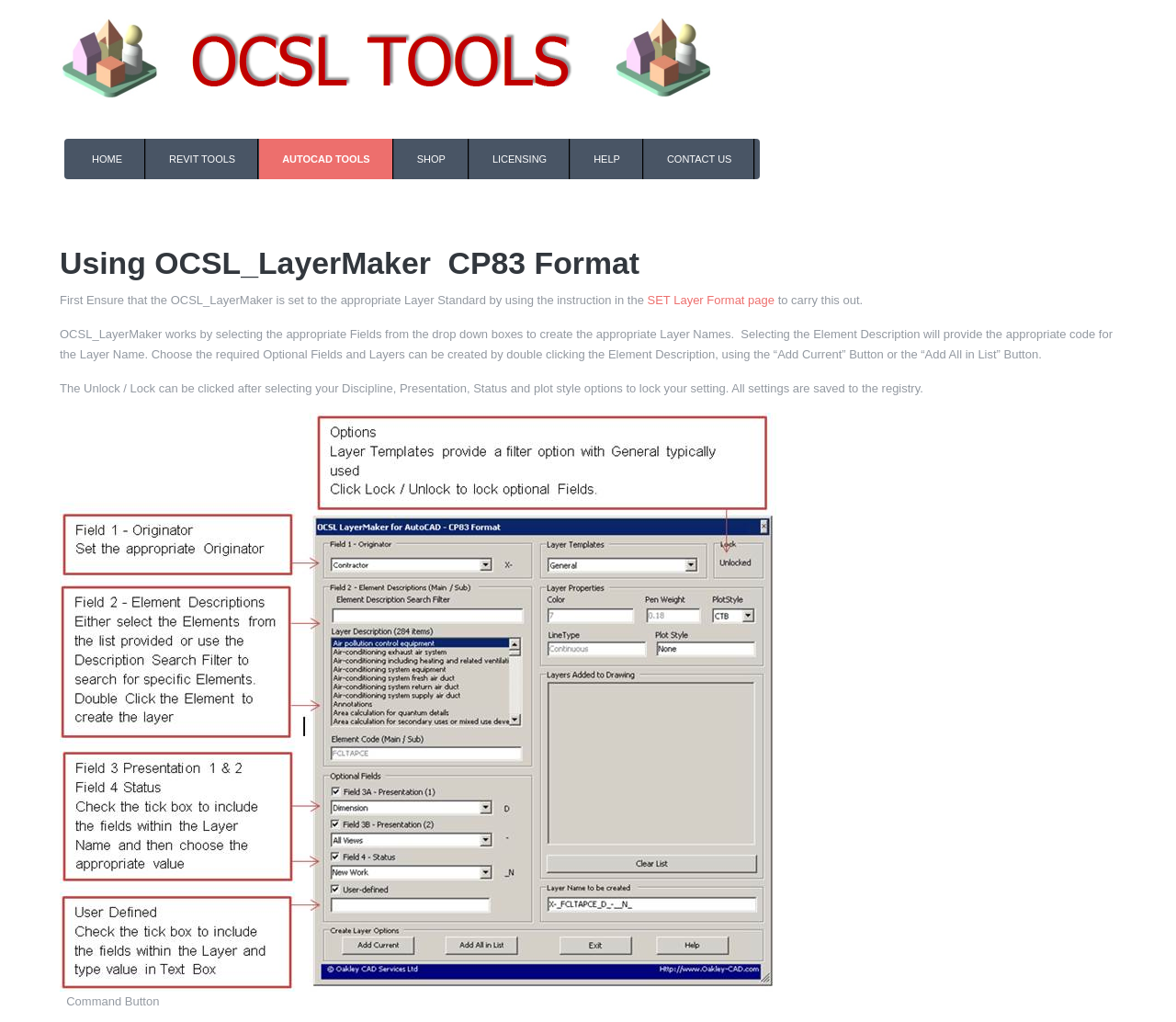Find the bounding box coordinates of the element I should click to carry out the following instruction: "visit shop".

[0.335, 0.136, 0.399, 0.175]